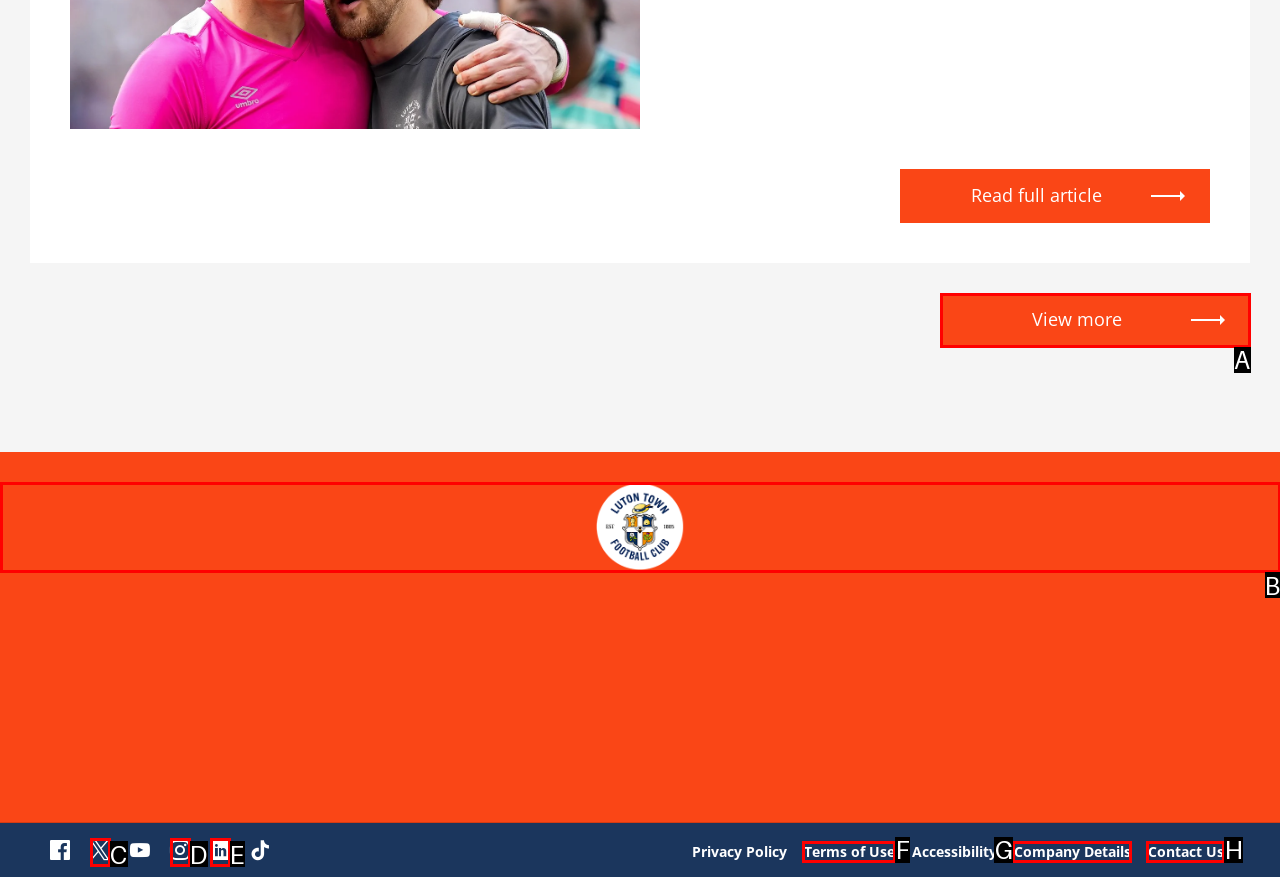Select the HTML element that needs to be clicked to perform the task: Go to home. Reply with the letter of the chosen option.

B